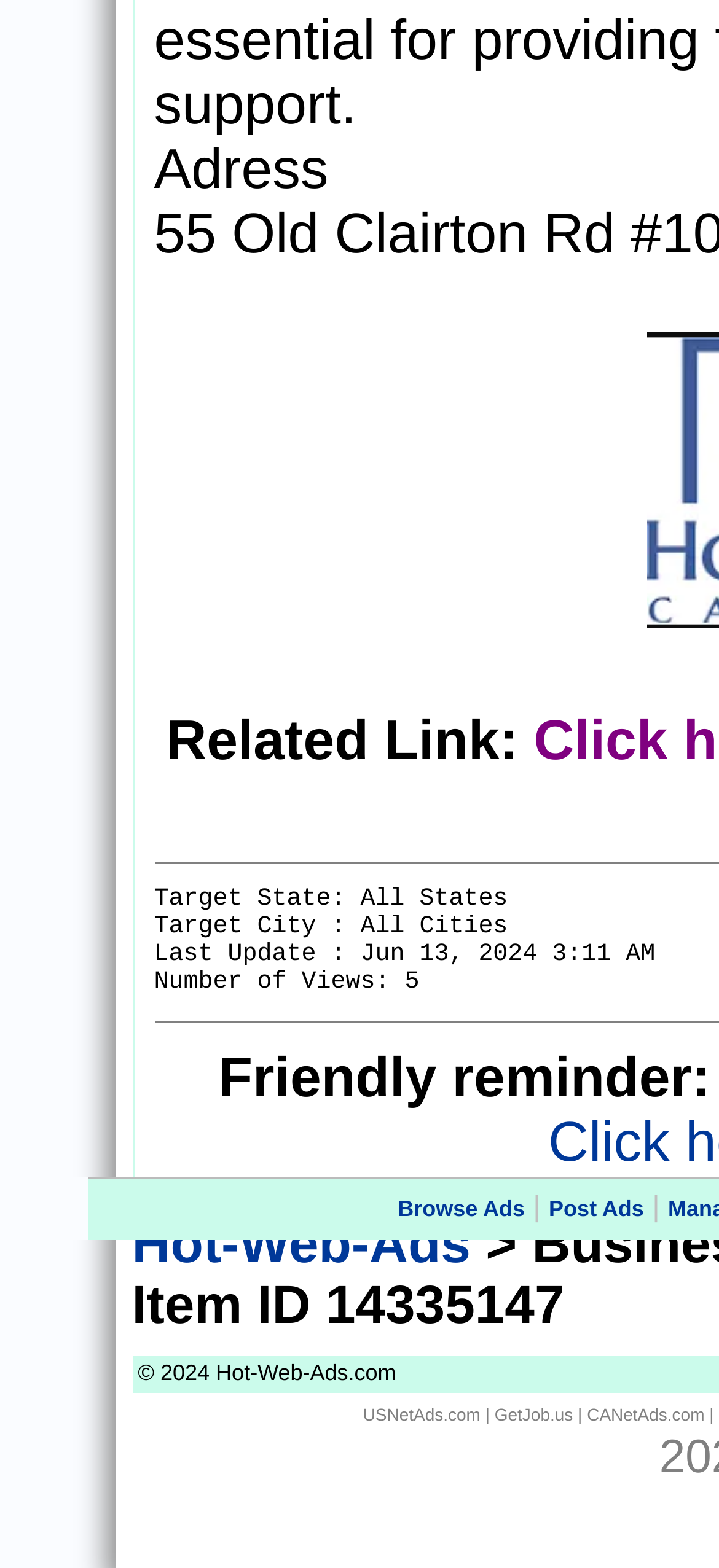What are the options to browse or post ads?
Utilize the information in the image to give a detailed answer to the question.

The options to browse or post ads can be found by looking at the link elements with the texts 'Browse Ads' and 'Post Ads'.